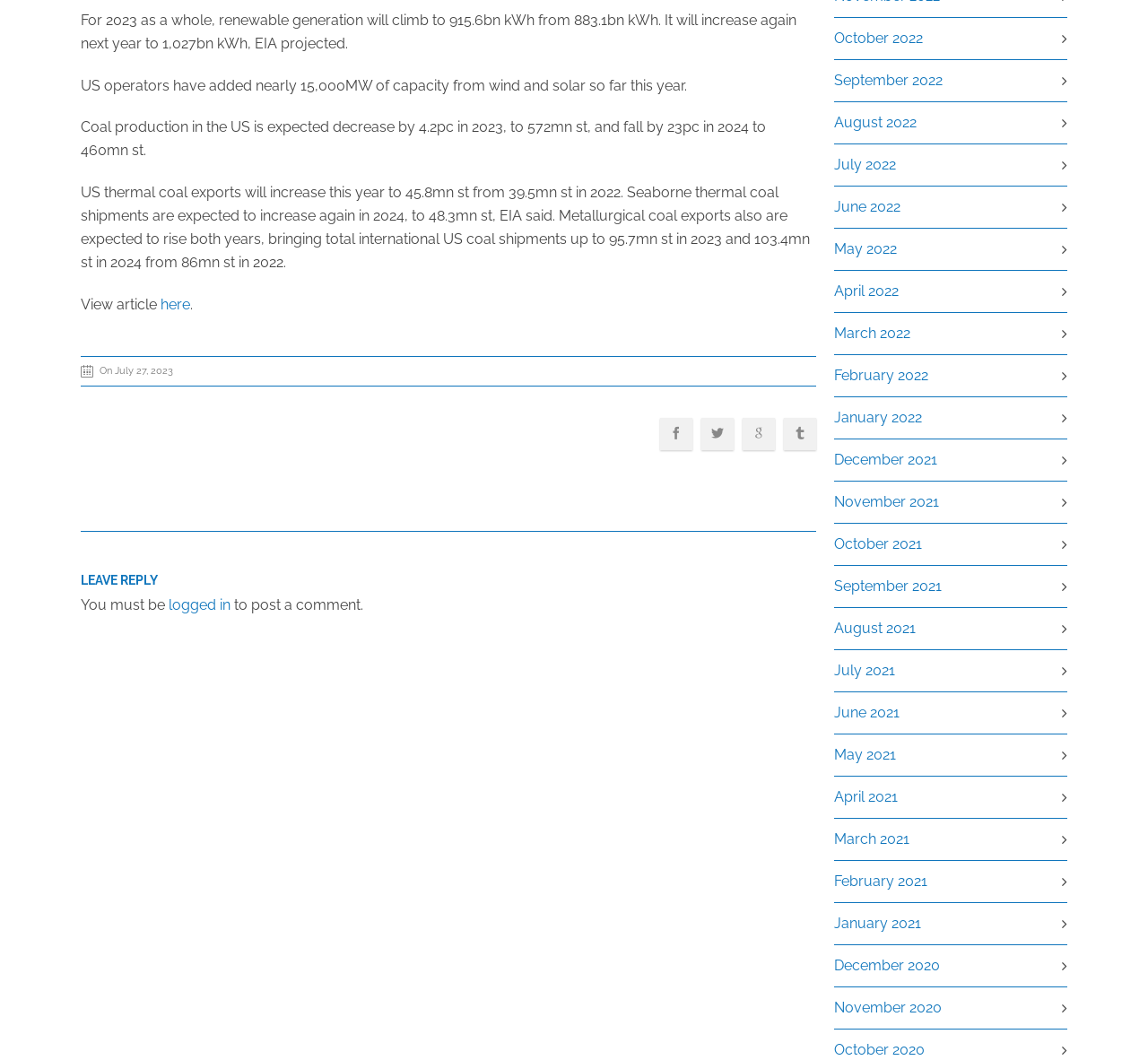Please provide a comprehensive response to the question based on the details in the image: What is the topic of the article?

Based on the text content of the webpage, it appears to be discussing renewable energy, specifically the increase in renewable generation and the decrease in coal production in the US.